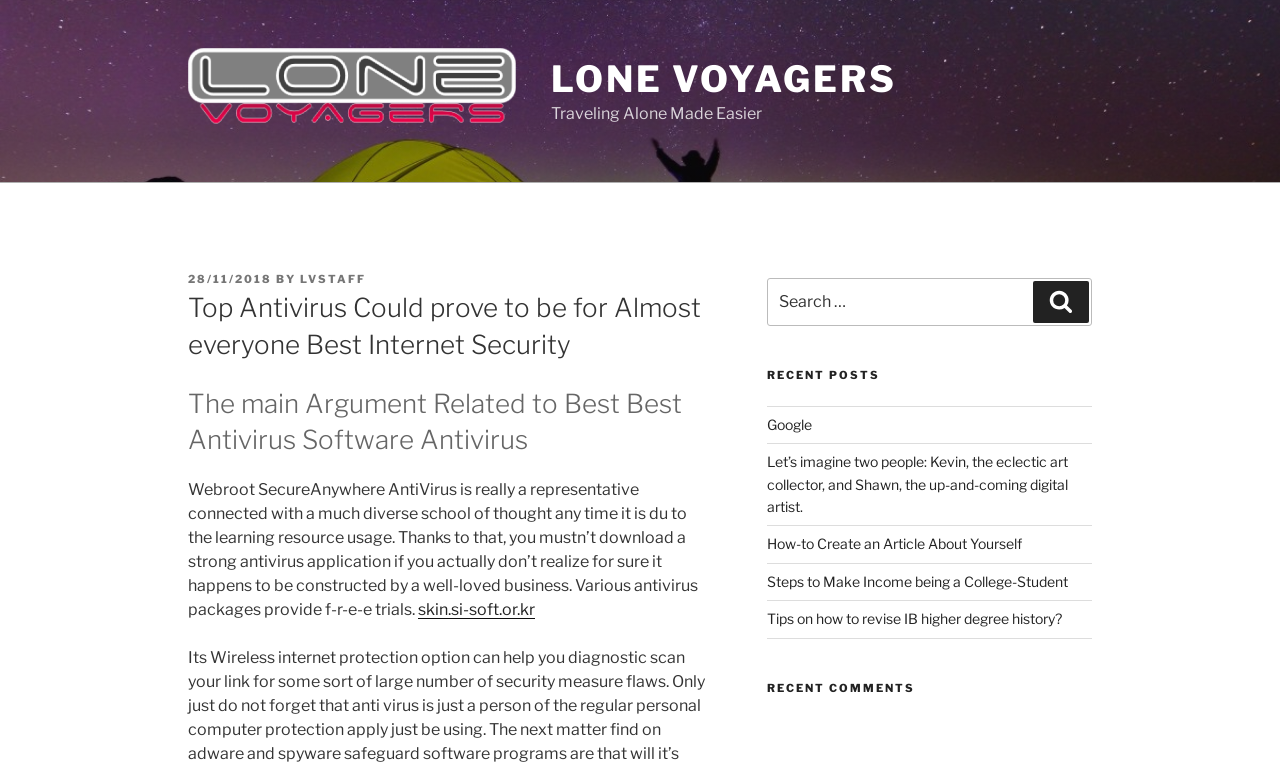What is the topic of the main article?
Give a comprehensive and detailed explanation for the question.

The topic of the main article can be determined by reading the heading elements, which mention 'Top Antivirus' and 'Best Internet Security'. The article also discusses specific antivirus software, such as Webroot SecureAnywhere AntiVirus.